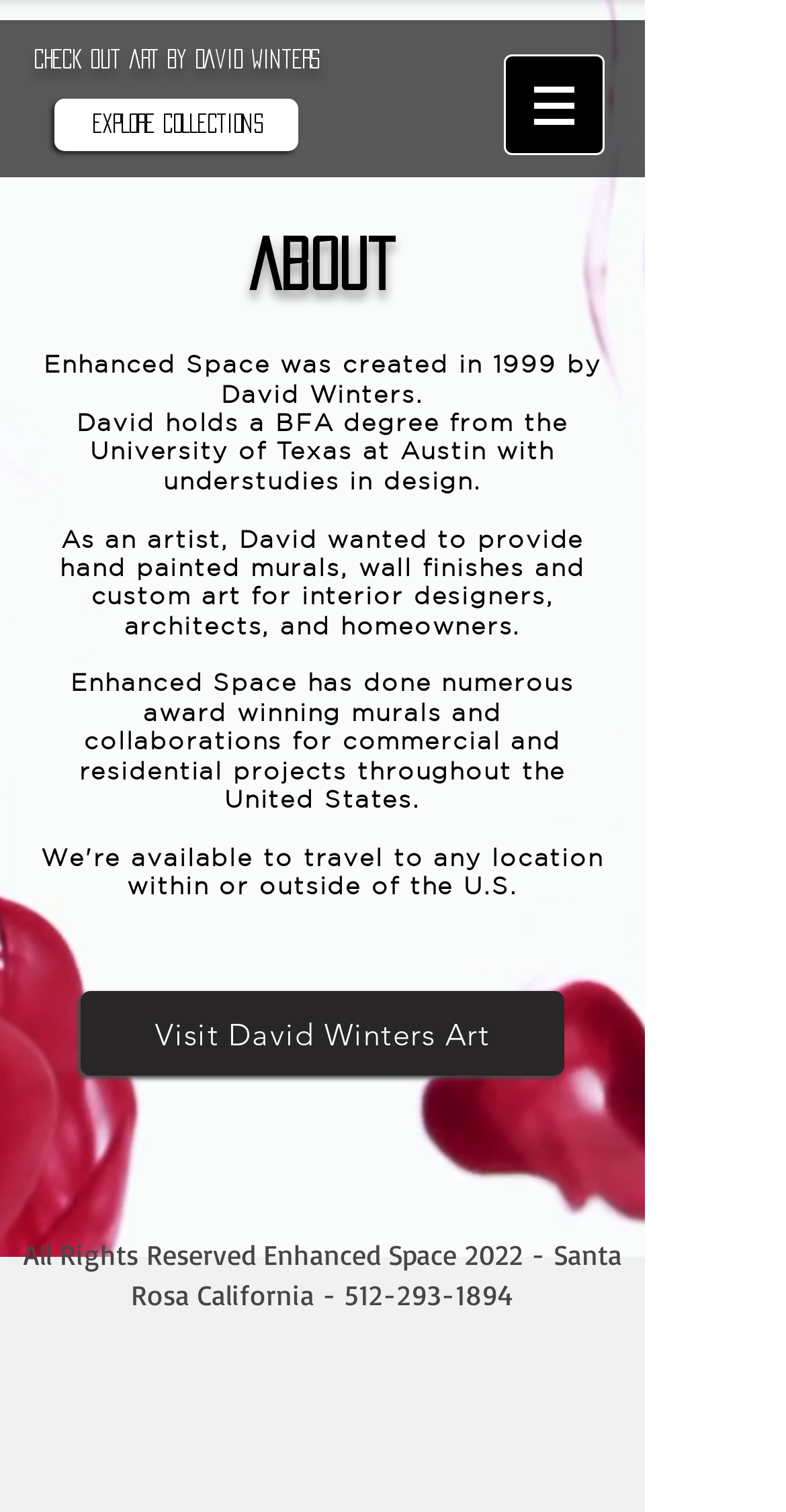What is the name of the artist?
Give a thorough and detailed response to the question.

The answer can be found in the 'ABOUT' section of the webpage, where it is mentioned that 'Enhanced Space was created in 1999 by David Winters.'